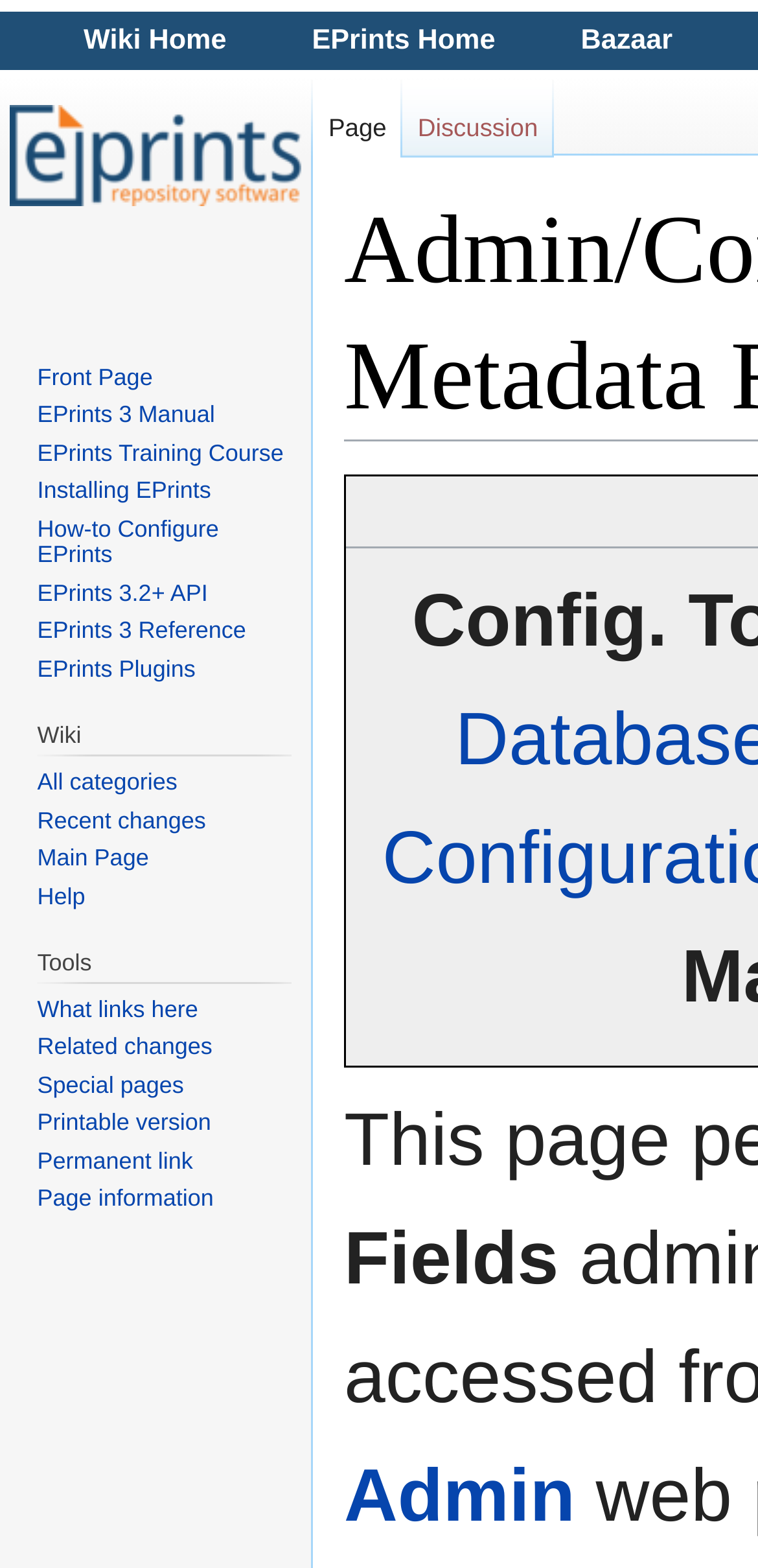Answer the following in one word or a short phrase: 
What is the shortcut key for the 'Main Page' link?

Alt+z